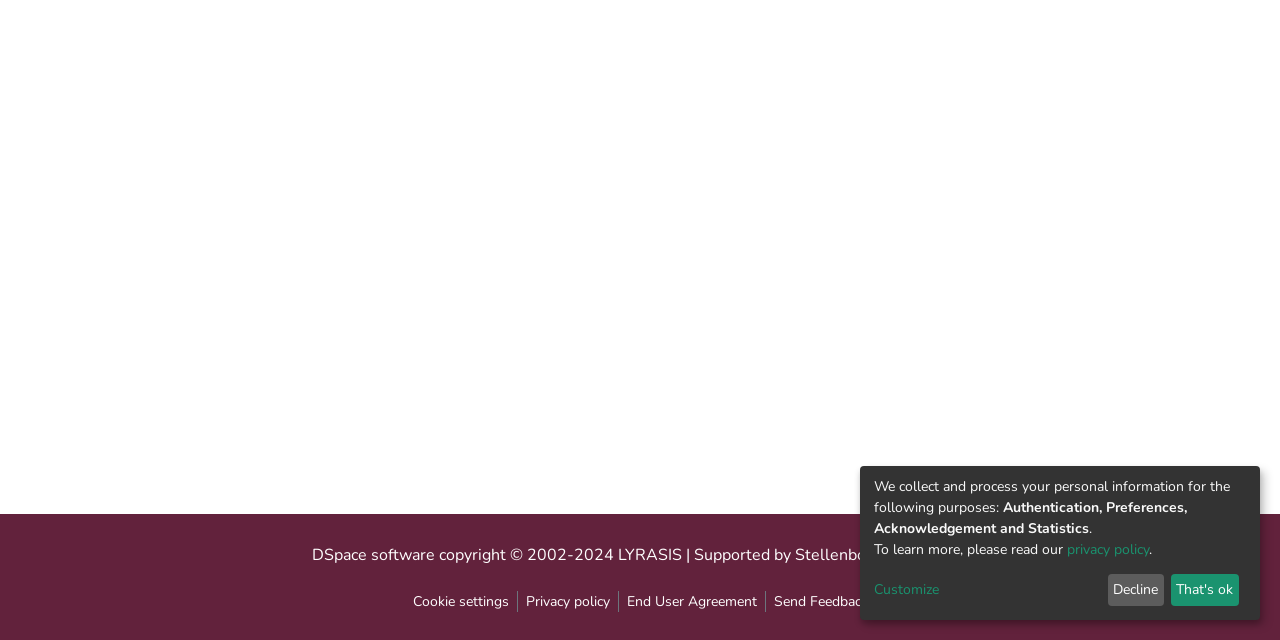Given the element description Privacy policy, predict the bounding box coordinates for the UI element in the webpage screenshot. The format should be (top-left x, top-left y, bottom-right x, bottom-right y), and the values should be between 0 and 1.

[0.404, 0.923, 0.482, 0.956]